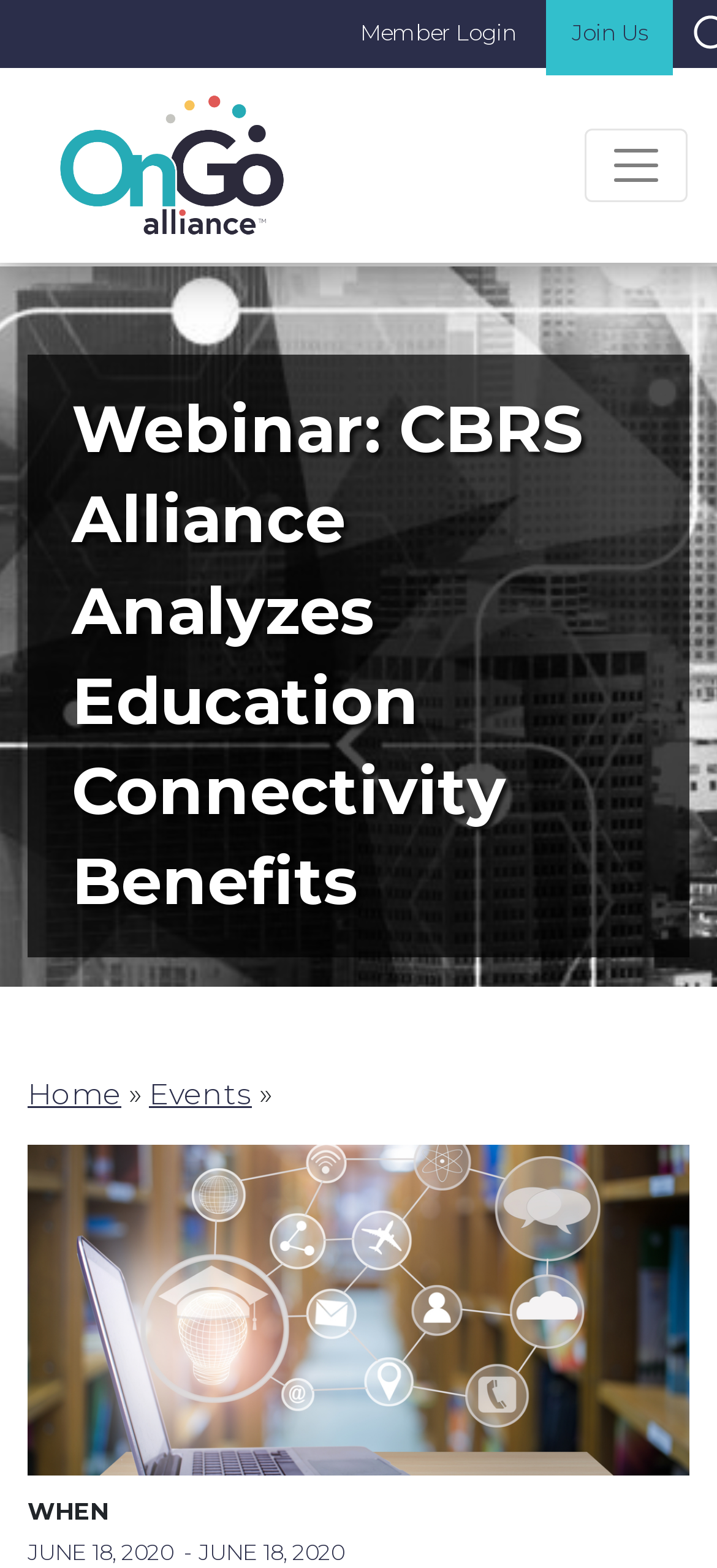What is the purpose of the image with no alt text?
Based on the visual information, provide a detailed and comprehensive answer.

I inferred this by looking at the image element with no OCR text or alt text, which is a child of the link element with the text 'Events'. Since it has no descriptive text, it is likely used for decorative purposes.